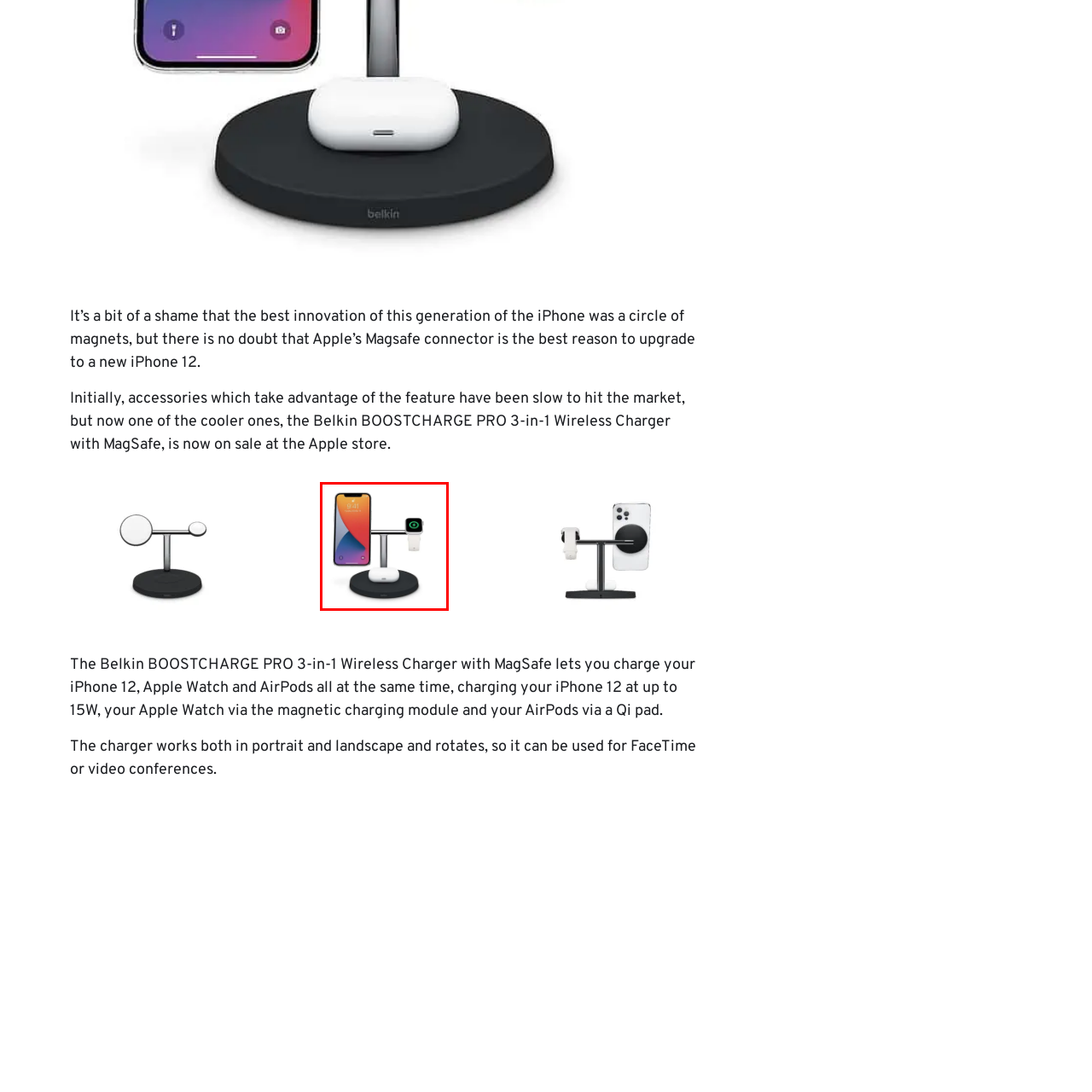Please provide a thorough description of the image inside the red frame.

The image showcases the Belkin BOOSTCHARGE PRO 3-in-1 Wireless Charger with MagSafe, an innovative charging solution designed for Apple devices. It features a sleek design that accommodates an iPhone 12, an Apple Watch, and AirPods simultaneously. The iPhone is positioned upright for easy viewing, displaying the time and notifications on its screen, while the Apple Watch rests on a magnetic charging module beside it. The compact base includes a Qi pad for charging the AirPods. This versatile charger facilitates both portrait and landscape orientations, ideal for FaceTime or video conferencing, and provides fast charging for the iPhone at up to 15W. It's a perfect addition for users looking to streamline their charging setup while enhancing their Apple device experience.